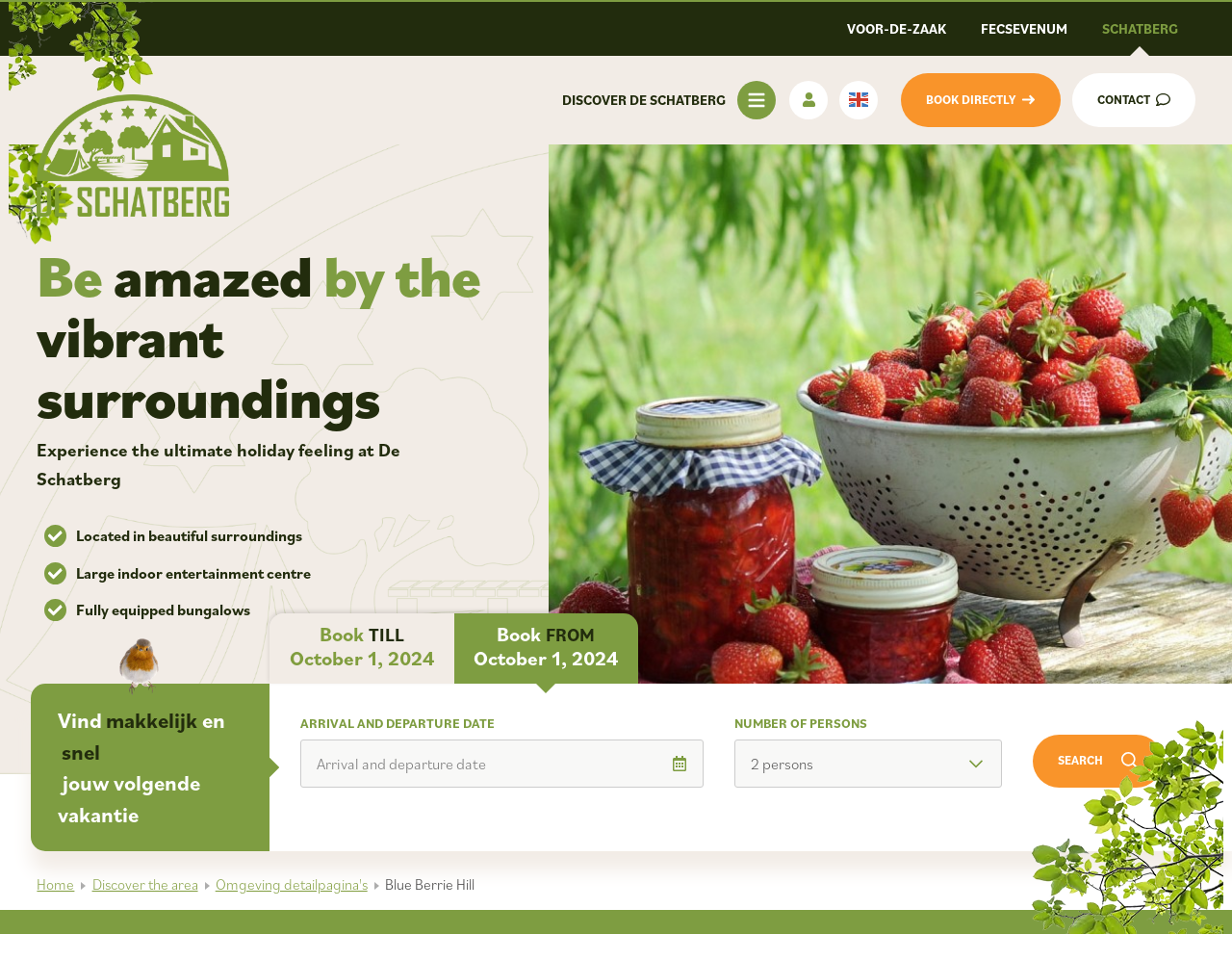Find the bounding box coordinates for the HTML element specified by: "Contact".

[0.87, 0.076, 0.97, 0.132]